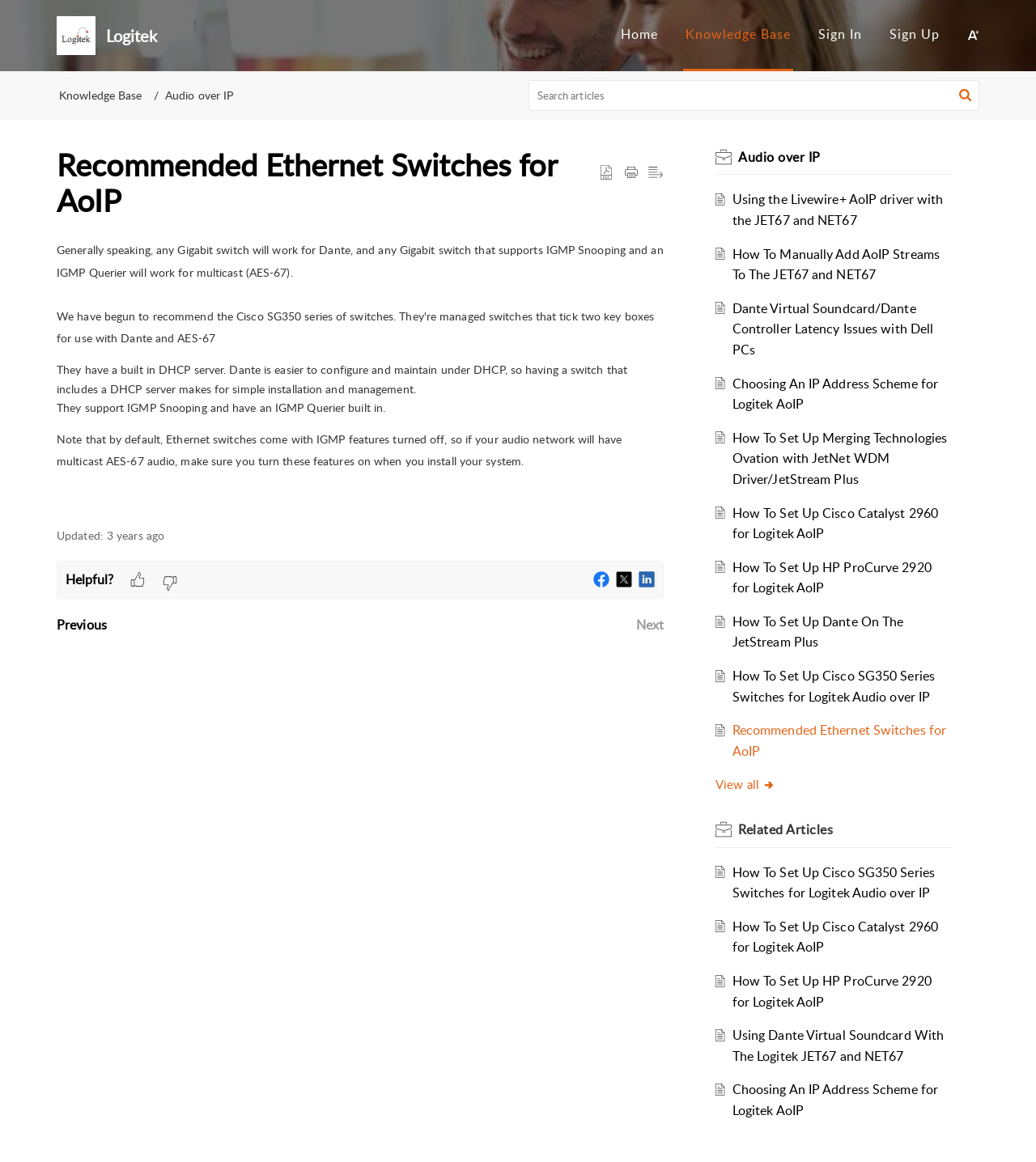Locate the bounding box coordinates of the clickable region necessary to complete the following instruction: "Log in". Provide the coordinates in the format of four float numbers between 0 and 1, i.e., [left, top, right, bottom].

None